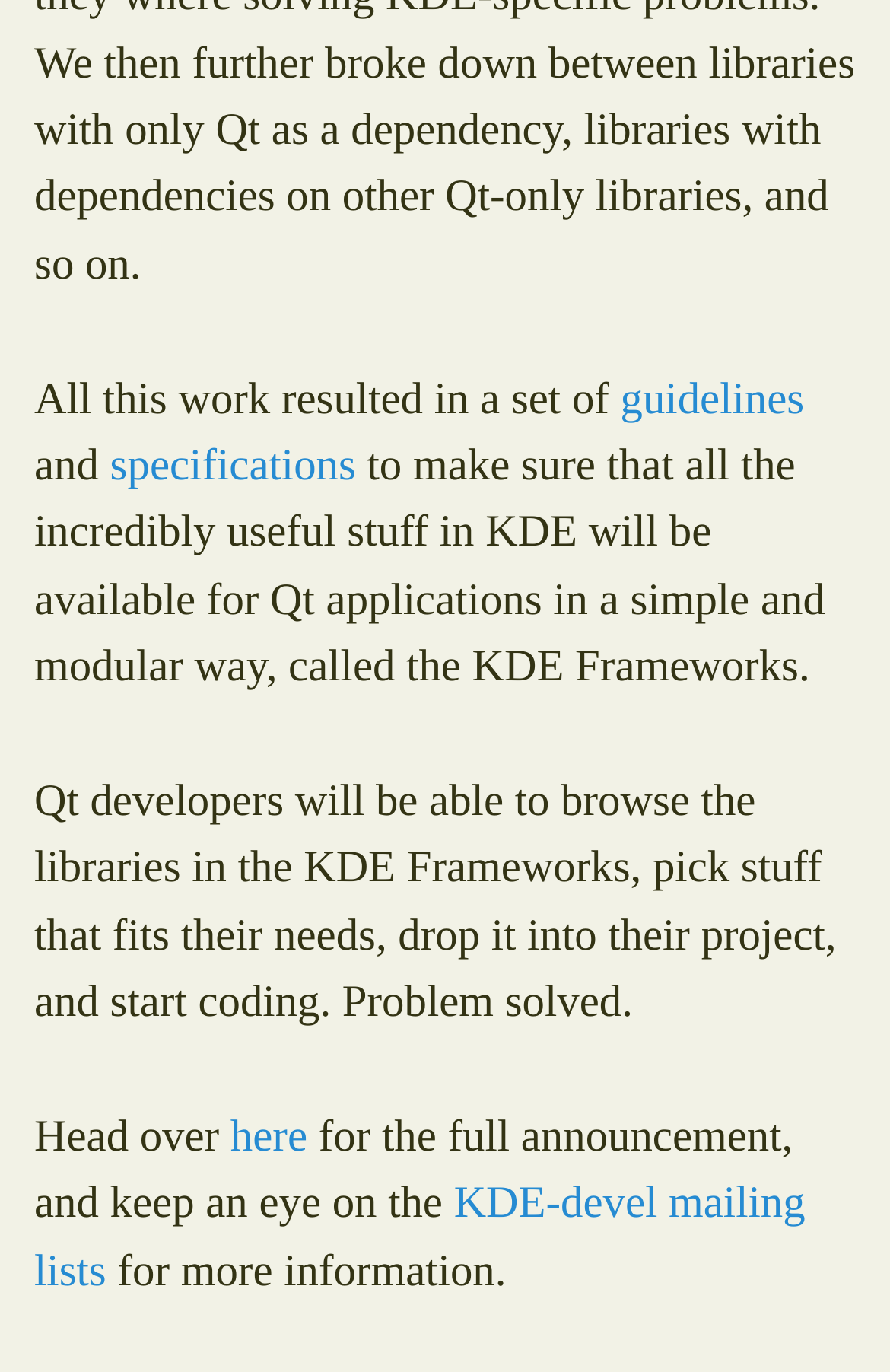What is the purpose of KDE Frameworks?
Analyze the image and provide a thorough answer to the question.

According to the webpage, KDE Frameworks is designed to make sure that all the useful stuff in KDE will be available for Qt applications in a simple and modular way, allowing Qt developers to browse the libraries, pick what they need, and start coding.